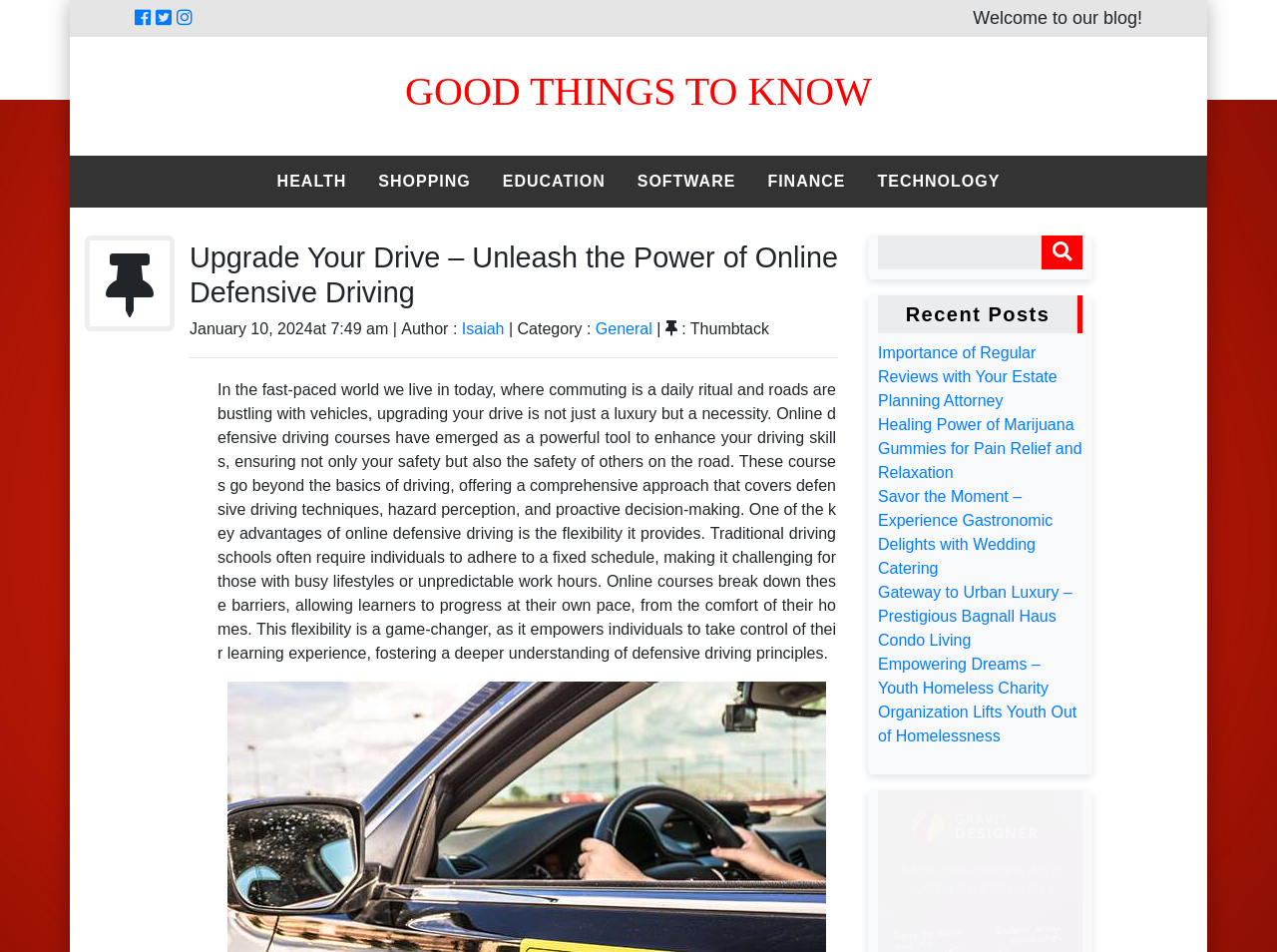Provide a short, one-word or phrase answer to the question below:
How many social media links are there at the top of the page?

3